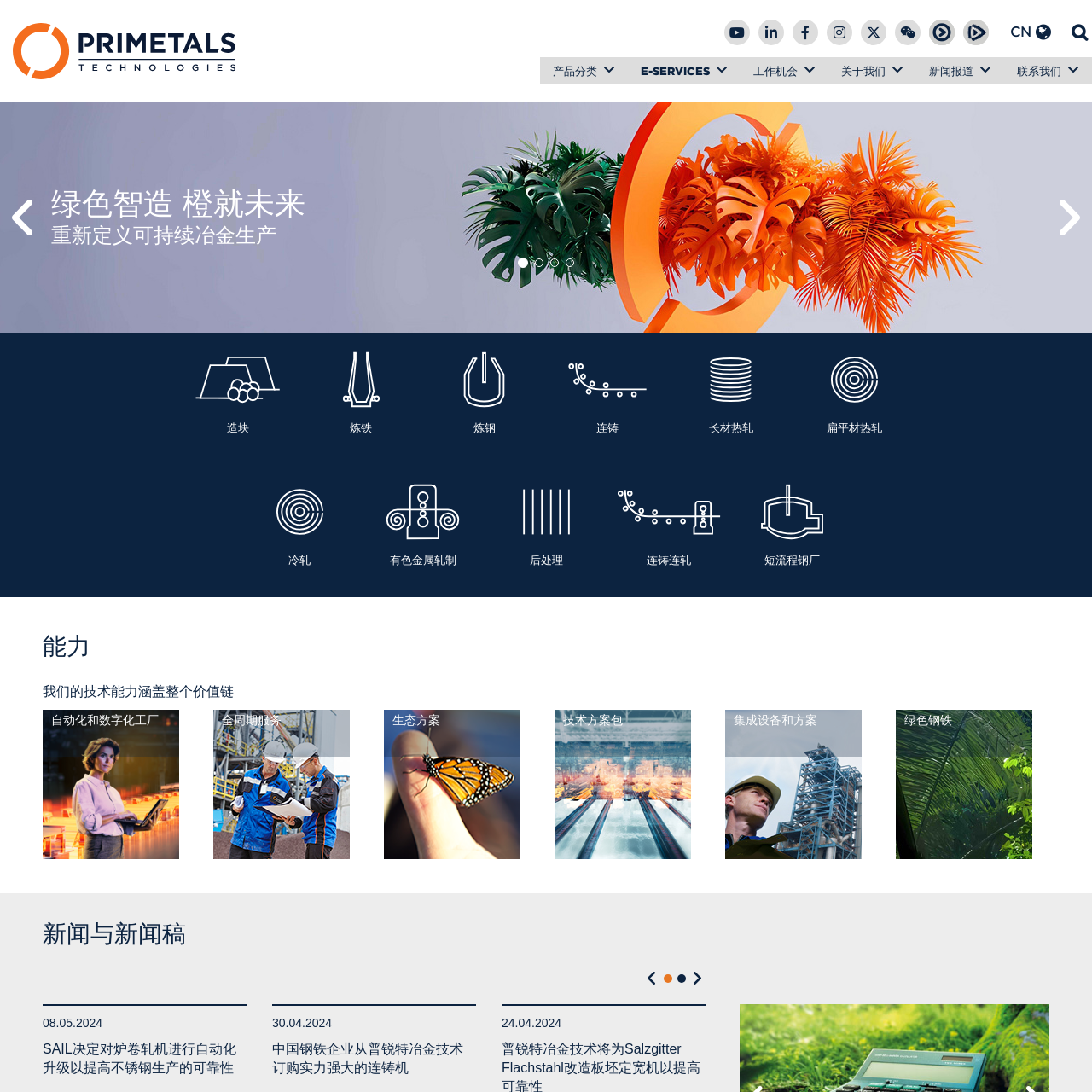What is the focus of the webpage?
Observe the image inside the red bounding box carefully and formulate a detailed answer based on what you can infer from the visual content.

The webpage focuses on modern technologies and their role in creating a sustainable future for the metallurgical industry, as inferred from the caption and the graphic's composition, which emphasizes innovative approaches in metallurgy that prioritize sustainability.